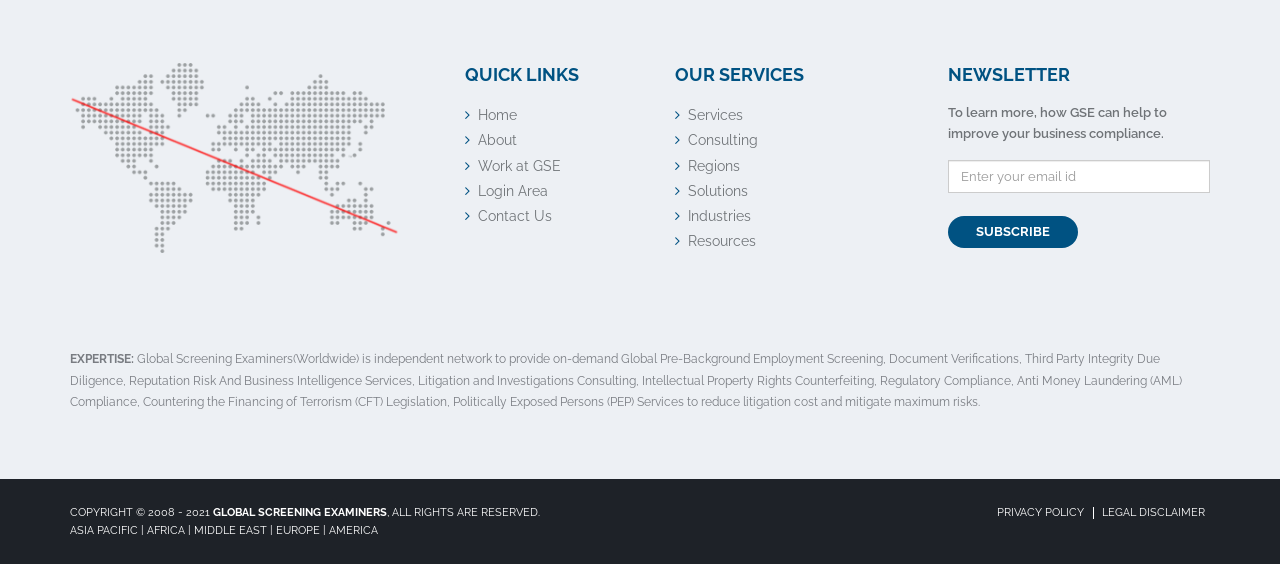Please study the image and answer the question comprehensively:
What is the name of the organization?

The name of the organization can be found in the image at the top of the page, which says 'GSE', and also in the static text that describes the organization's services, which mentions 'Global Screening Examiners (Worldwide)'.